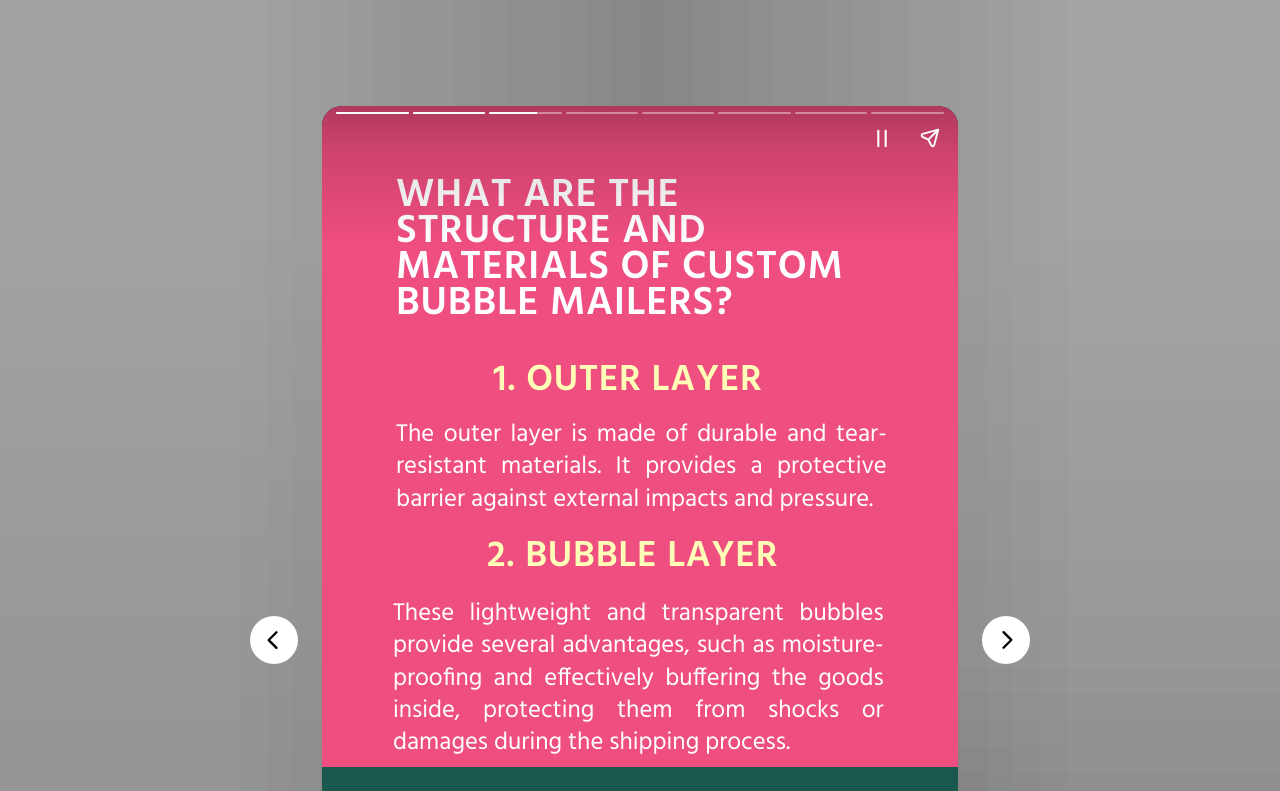Give a detailed account of the webpage.

The webpage is about custom bubble mailers, providing information on their structure and materials, as well as their benefits in protecting items during shipping. 

At the top of the page, there is a heading that reads "WHAT ARE THE STRUCTURE AND MATERIALS OF CUSTOM BUBBLE MAILERS?" followed by a paragraph of text that describes the outer layer of the mailers, stating that it is made of durable and tear-resistant materials that provide a protective barrier against external impacts and pressure.

Below this, there are two headings, "1. OUTER LAYER" and "2. BUBBLE LAYER", which are positioned side by side. The "BUBBLE LAYER" heading is slightly lower than the "OUTER LAYER" heading. 

Underneath these headings, there is another paragraph of text that explains the benefits of the bubble layer, including its ability to provide moisture-proofing and buffer the goods inside from shocks or damages during shipping.

On the left side of the page, there is a complementary section that contains two buttons, "Pause story" and "Share story", which are positioned close together. 

At the bottom of the page, there are two navigation buttons, "Previous page" and "Next page", which are positioned on the left and right sides, respectively.